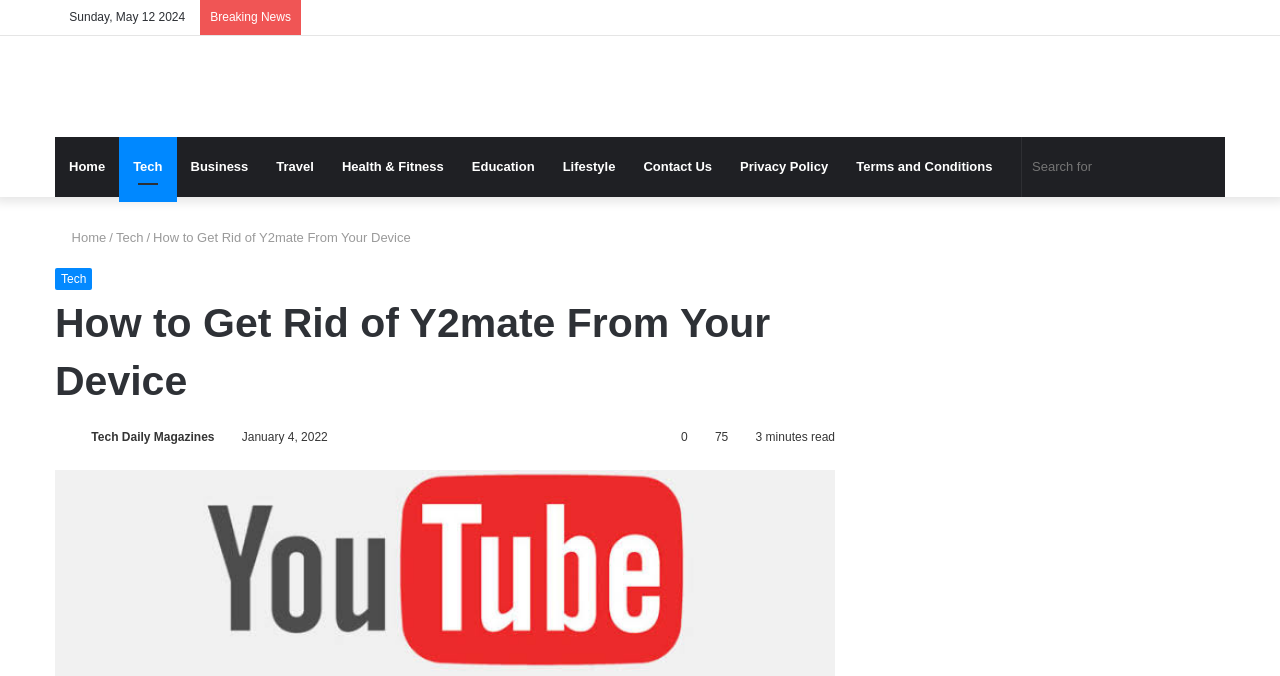Please answer the following question using a single word or phrase: How many links are there in the primary navigation?

9